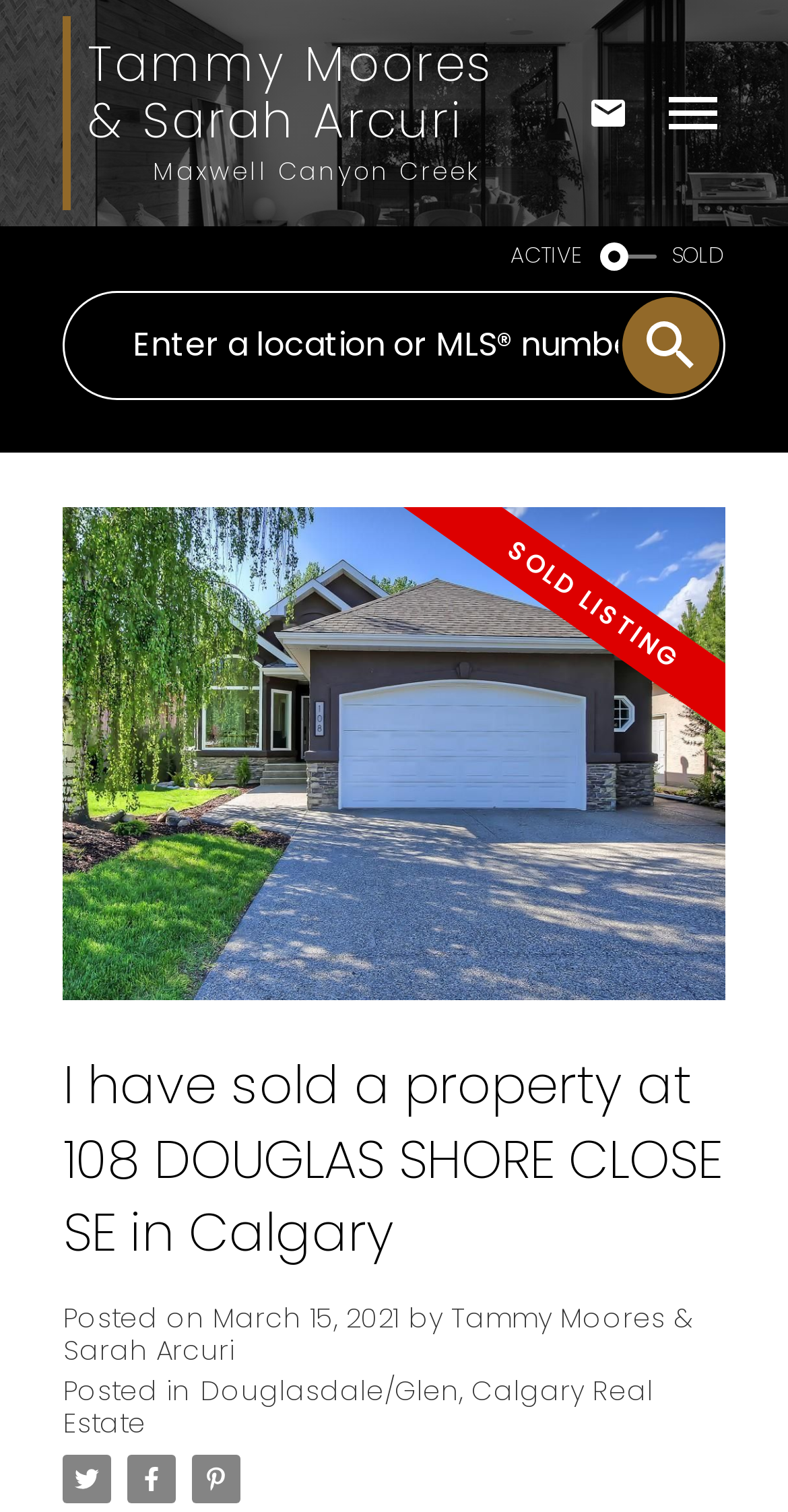What is the date the property was posted?
Please use the image to provide a one-word or short phrase answer.

March 15, 2021